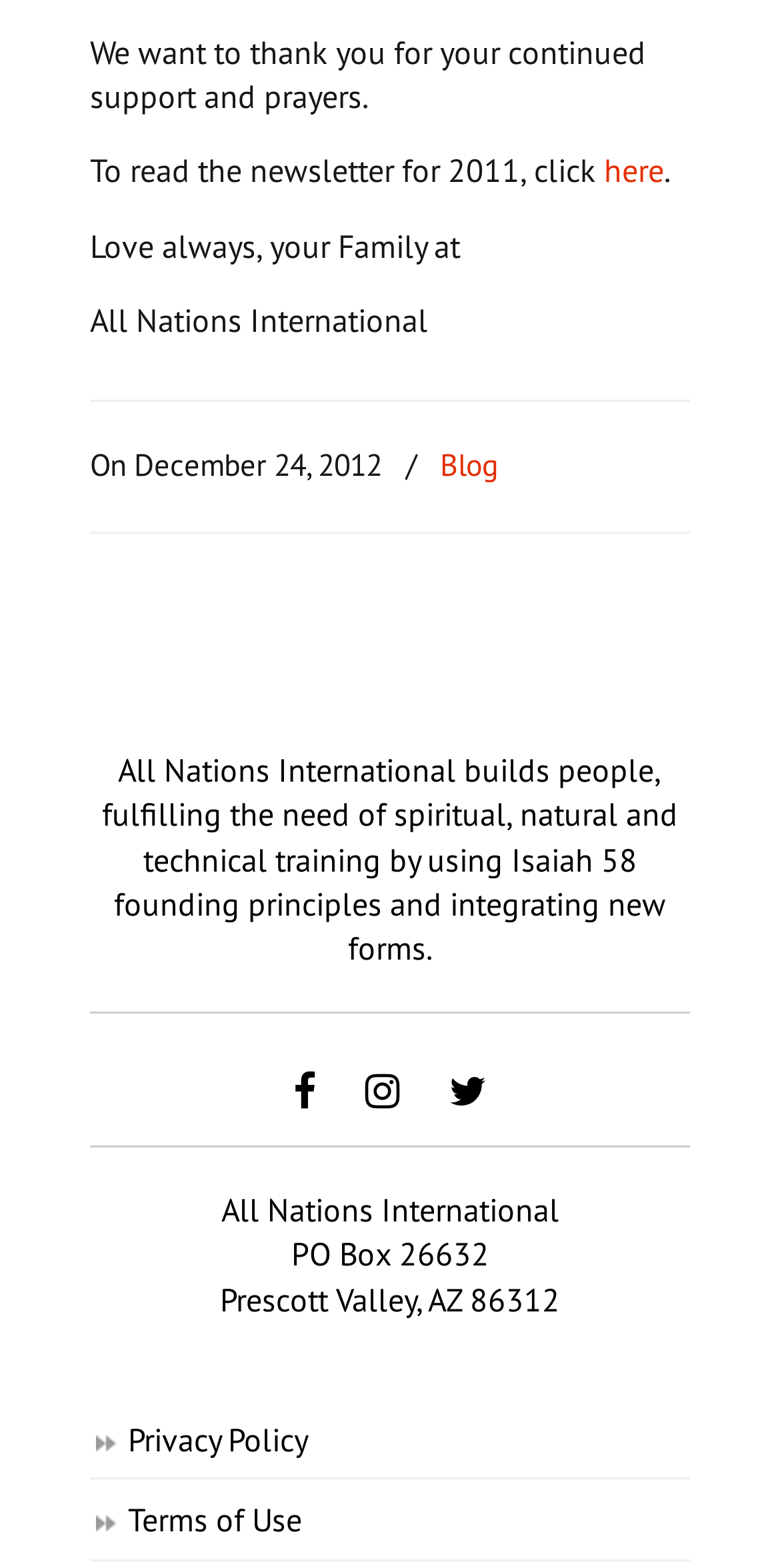How many links are there in the bottom section?
Please provide a single word or phrase as your answer based on the image.

3